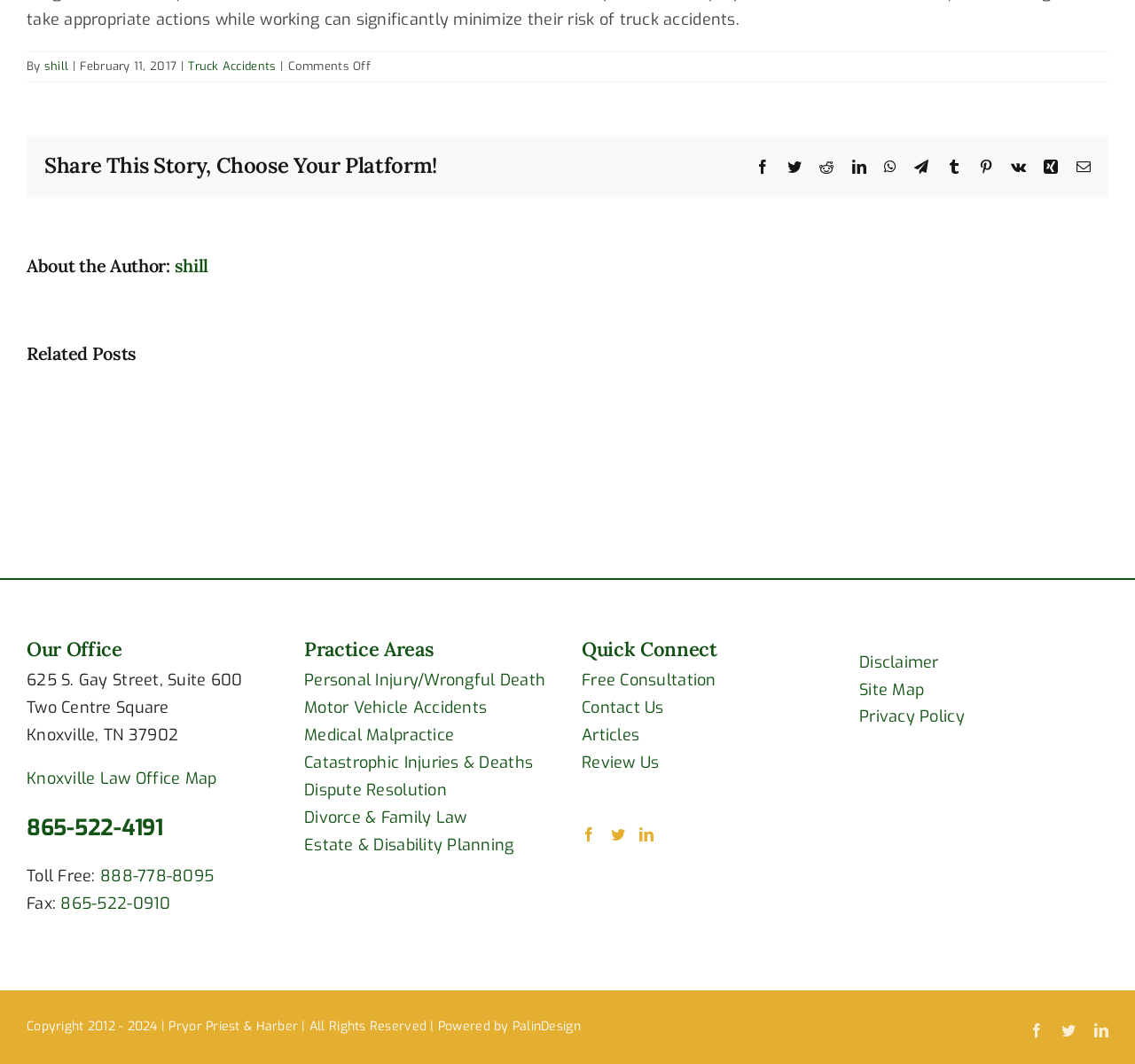How many social media platforms are available for sharing?
Please look at the screenshot and answer in one word or a short phrase.

9